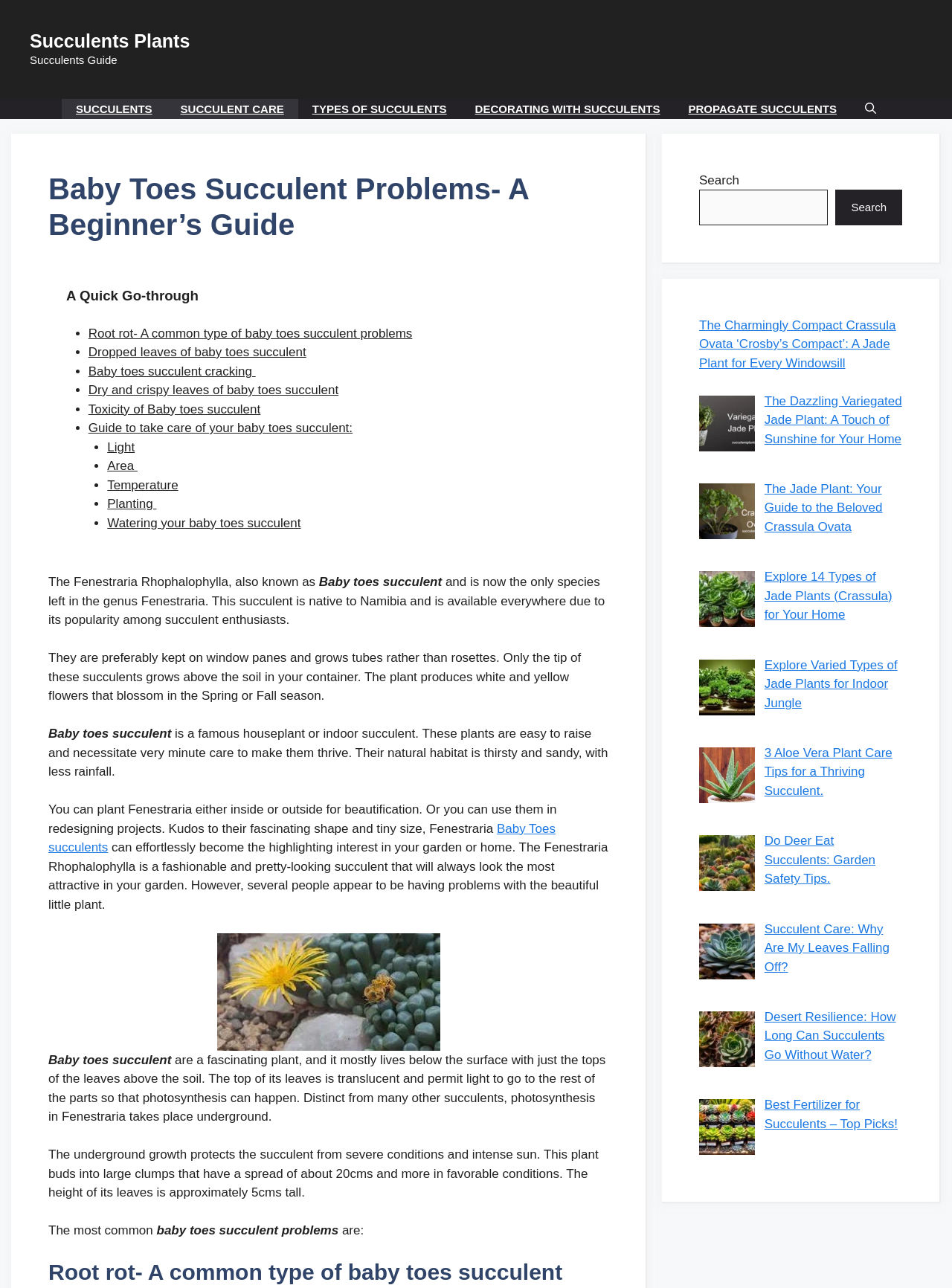How many links are there in the navigation menu?
Please give a detailed answer to the question using the information shown in the image.

The navigation menu has links to 'SUCCULENTS', 'SUCCULENT CARE', 'TYPES OF SUCCULENTS', 'DECORATING WITH SUCCULENTS', and 'PROPAGATE SUCCULENTS', which makes a total of 5 links.